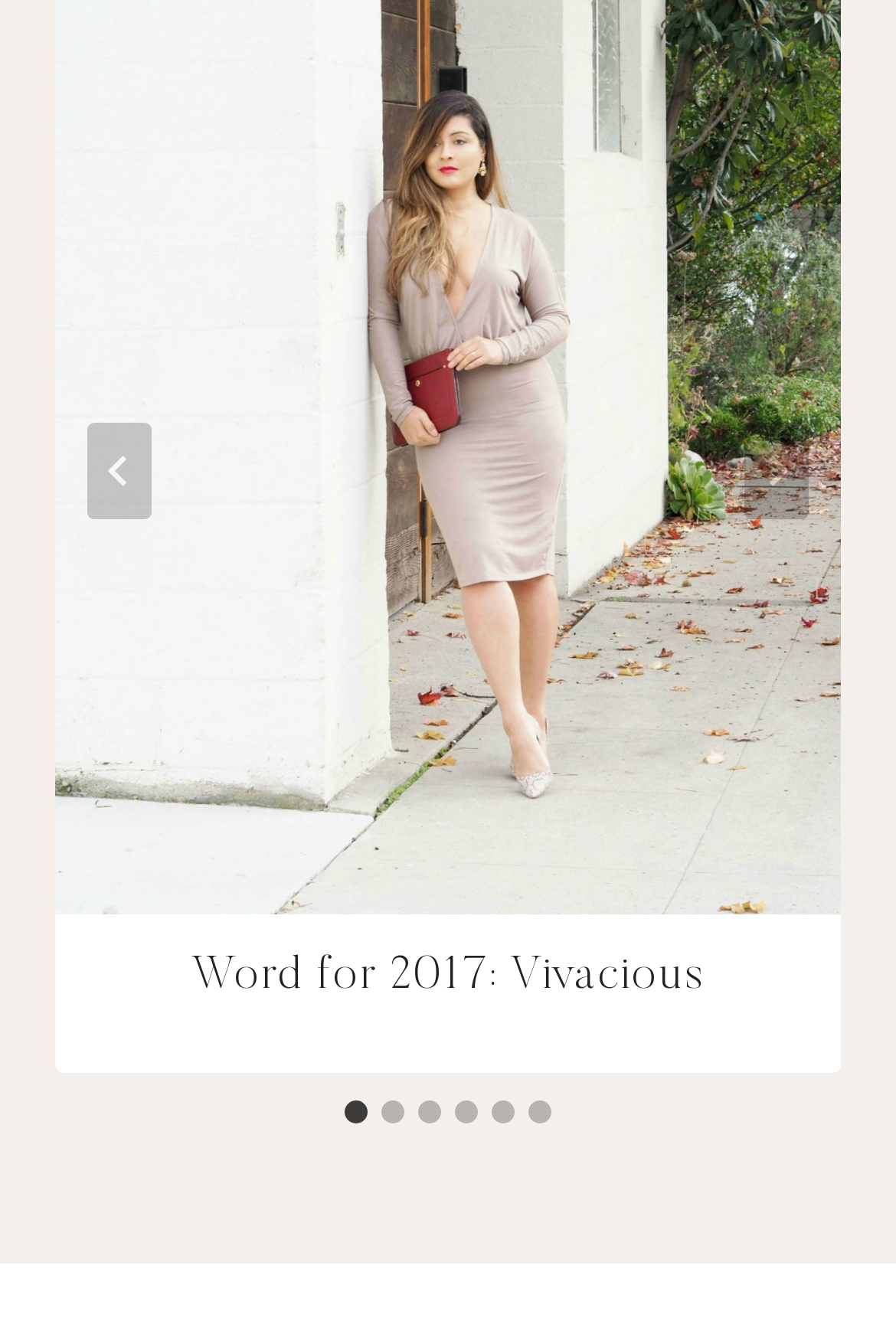Please find the bounding box for the UI element described by: "aria-label="Go to slide 3"".

[0.467, 0.819, 0.492, 0.836]